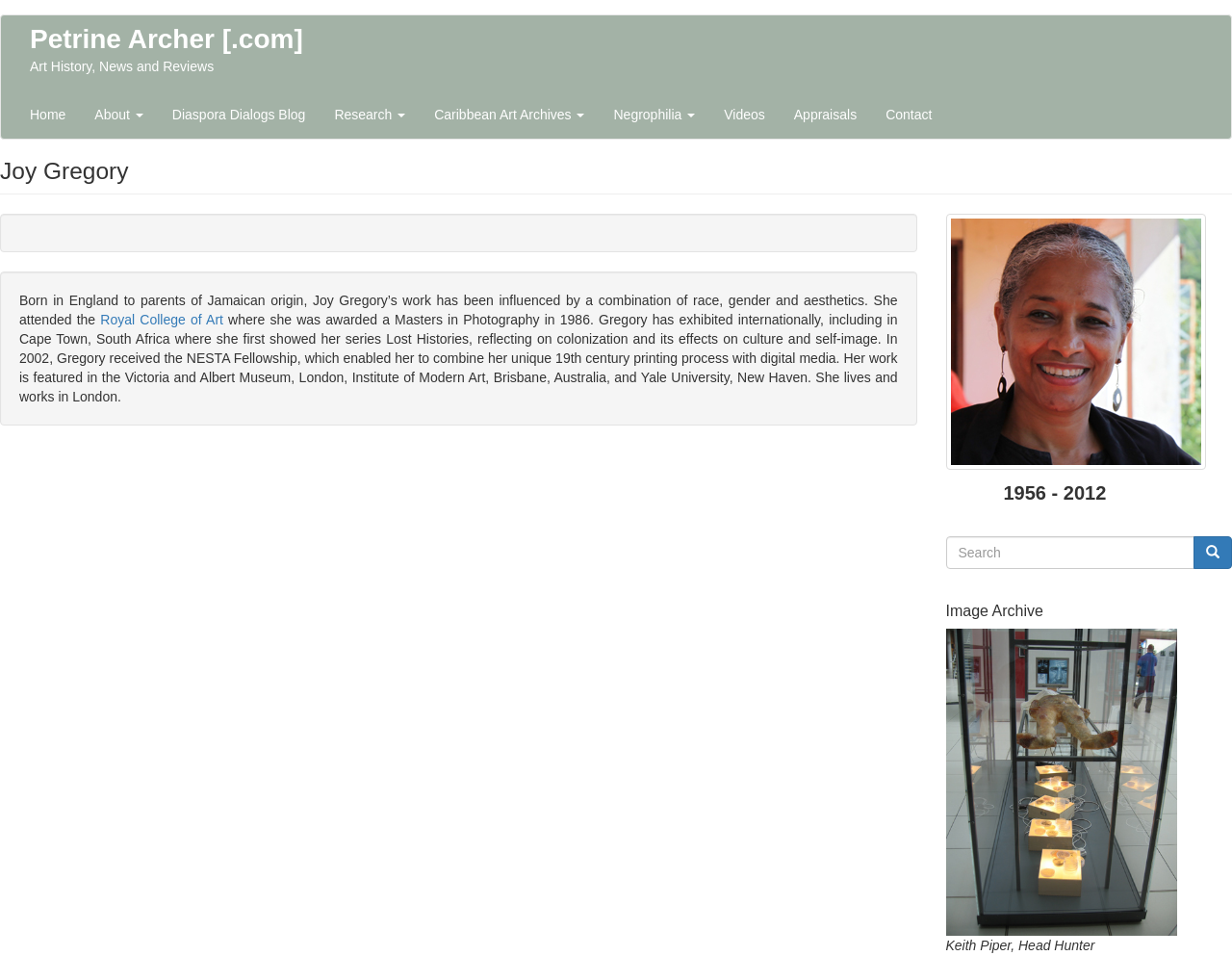Analyze the image and deliver a detailed answer to the question: What is Joy Gregory's profession?

Based on the webpage, Joy Gregory's work has been influenced by a combination of race, gender, and aesthetics, and she has exhibited internationally, which suggests that she is an artist.